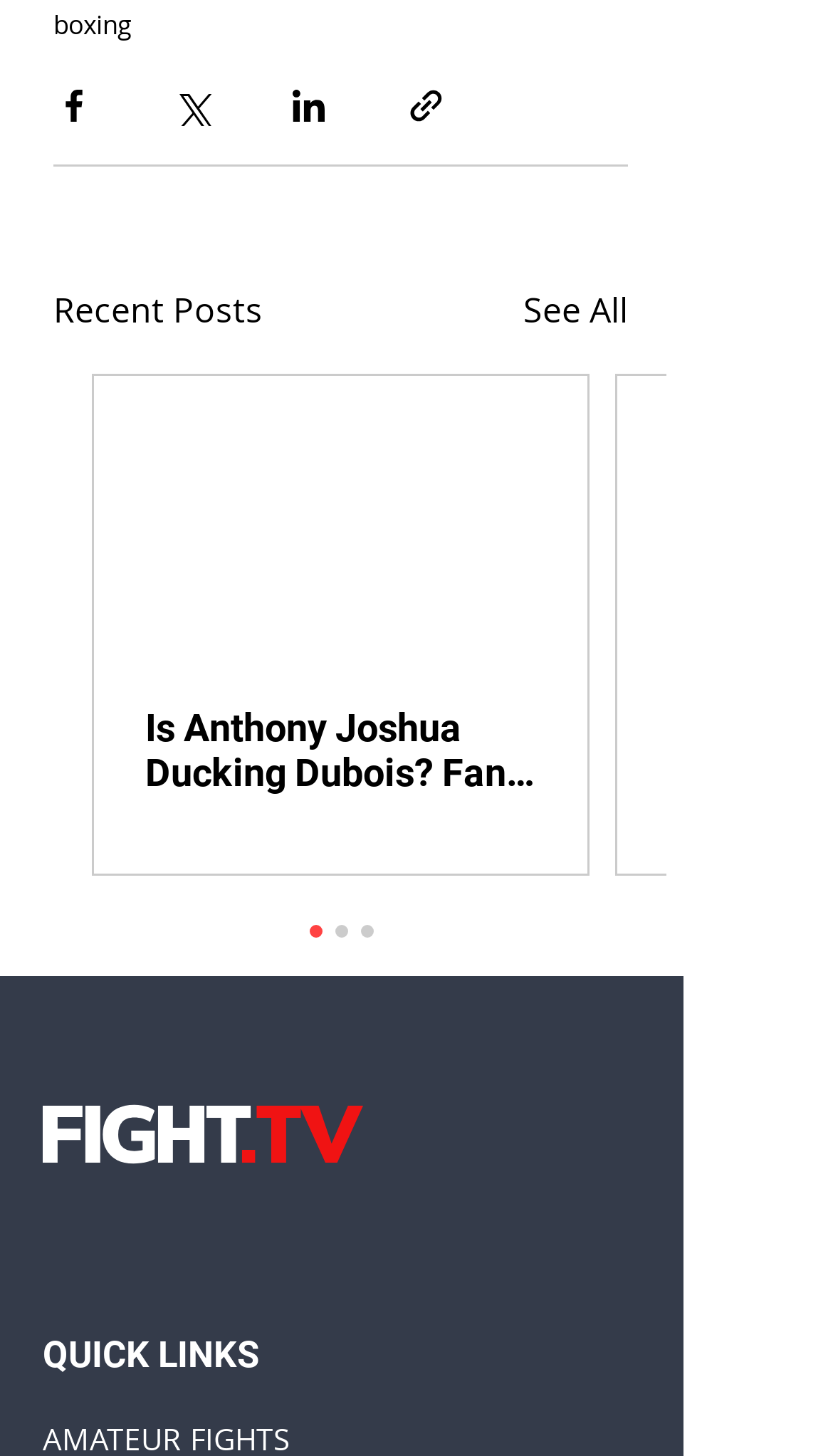What is the logo of the website?
Please provide a single word or phrase in response based on the screenshot.

FIGHT.TV LOGO